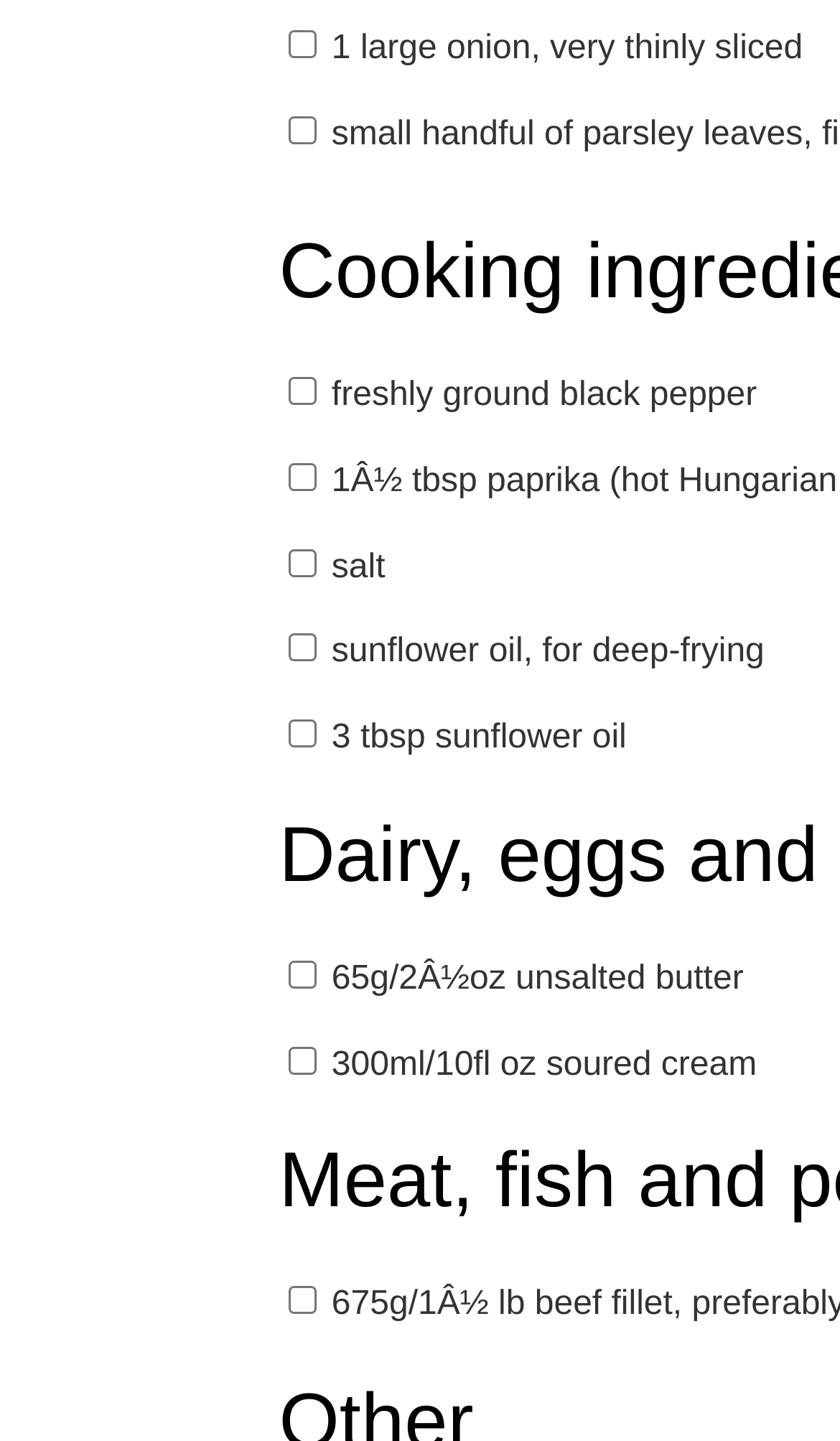Please determine the bounding box coordinates of the area that needs to be clicked to complete this task: 'Select 1½ tbsp paprika (hot Hungarian, if you like a little subtle heat)'. The coordinates must be four float numbers between 0 and 1, formatted as [left, top, right, bottom].

[0.342, 0.321, 0.376, 0.34]